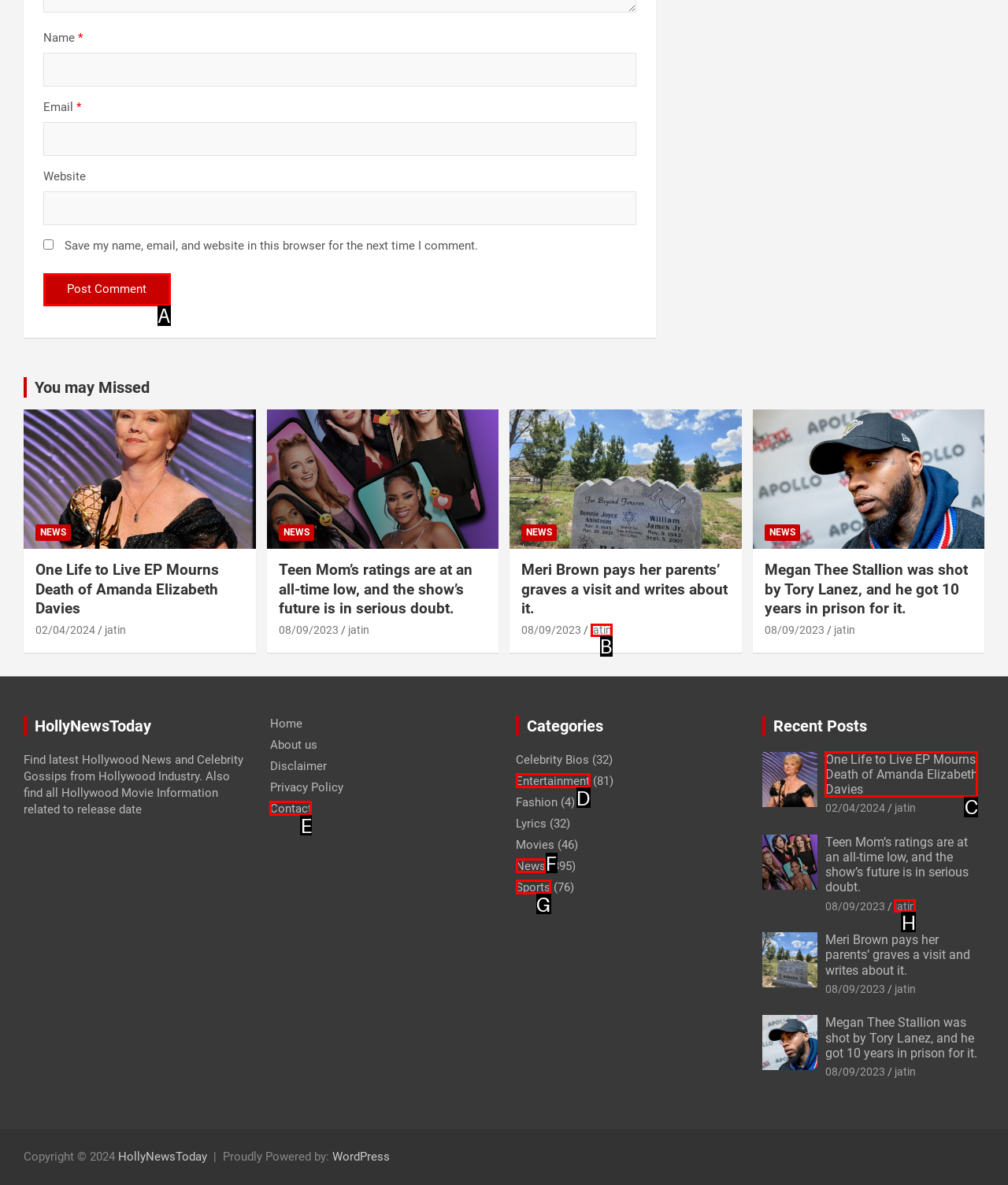Point out which UI element to click to complete this task: Subscribe to GracEmail
Answer with the letter corresponding to the right option from the available choices.

None